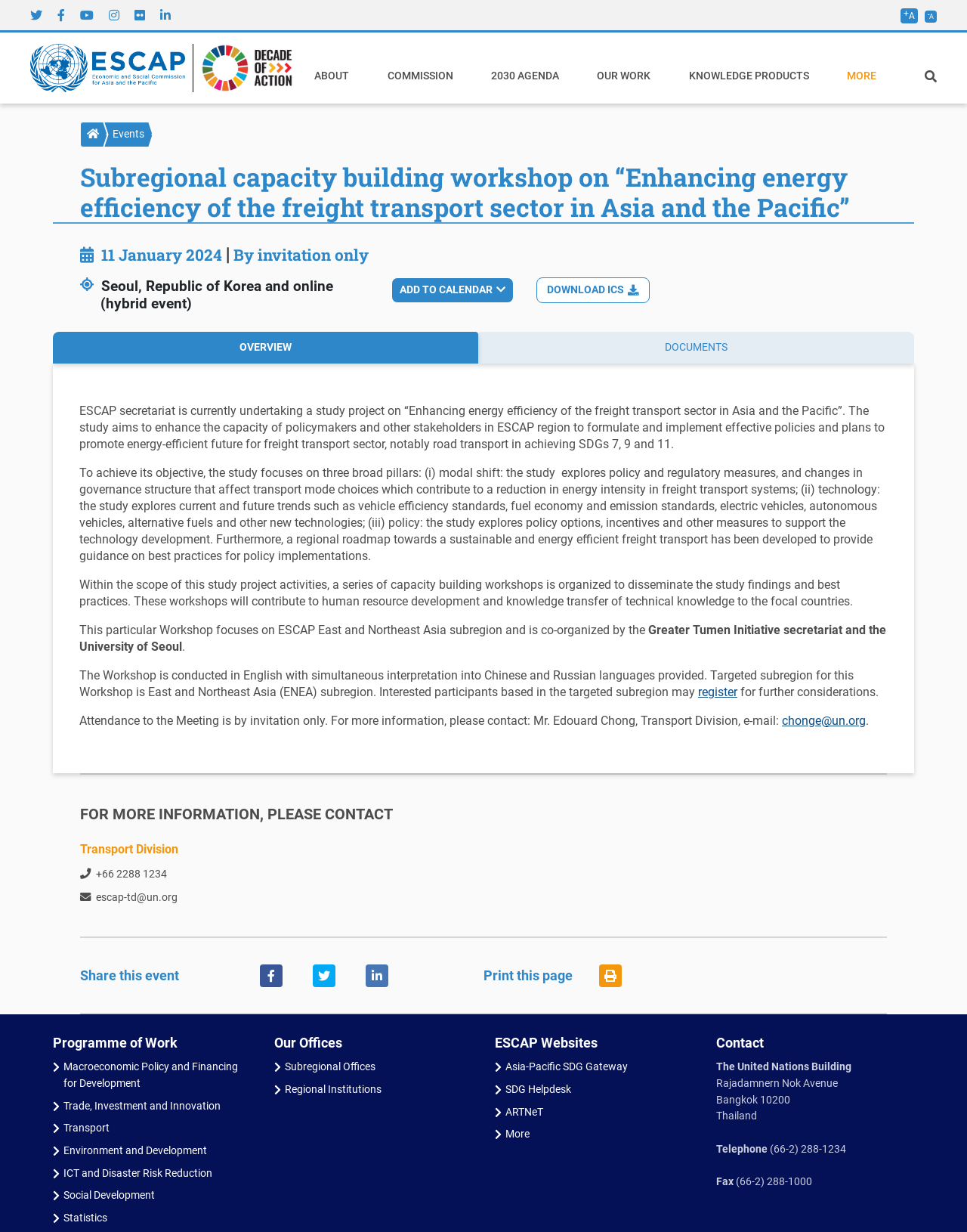Could you highlight the region that needs to be clicked to execute the instruction: "Click on the 'DOWNLOAD ICS' link"?

[0.554, 0.225, 0.672, 0.246]